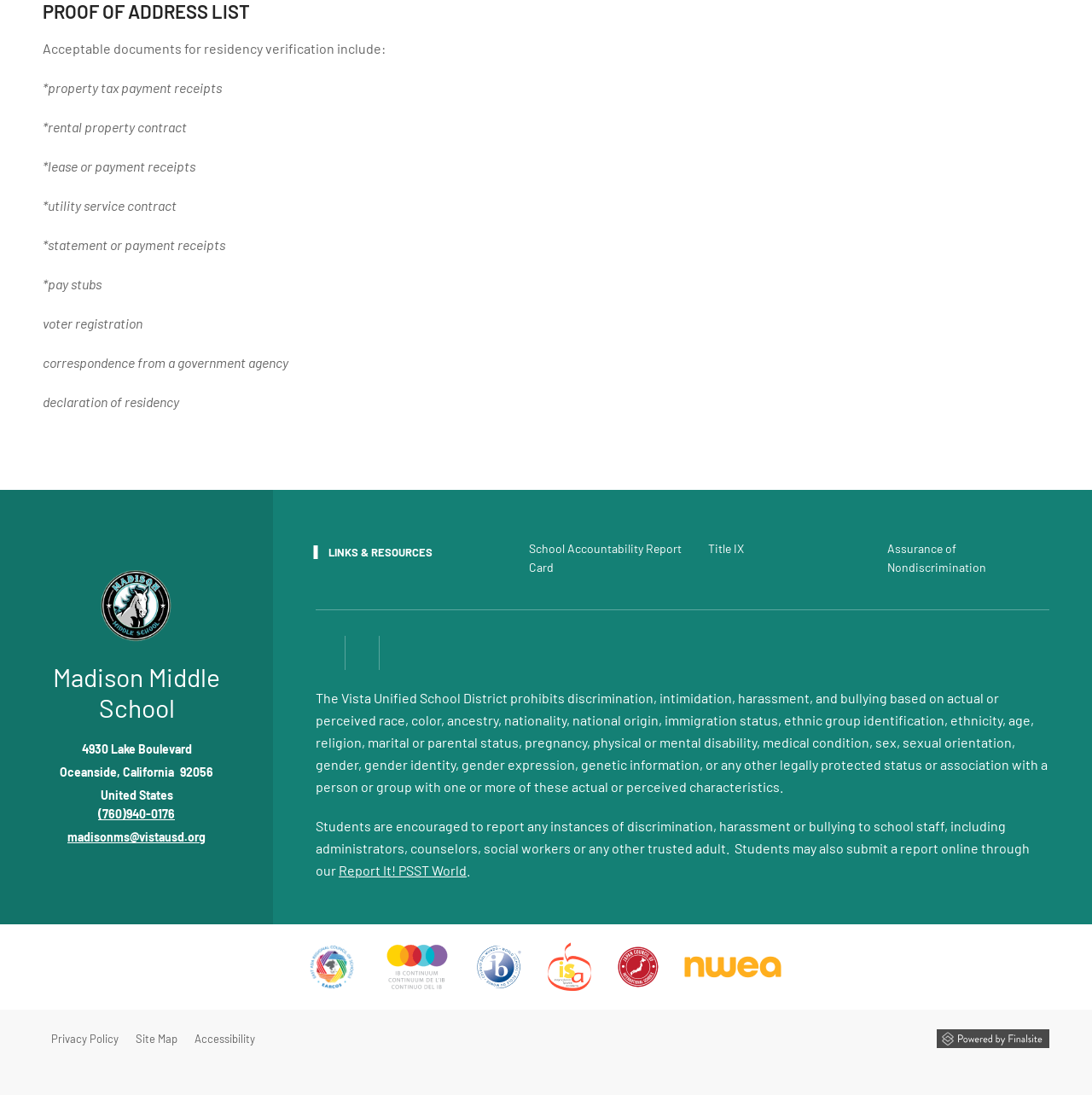Identify the bounding box coordinates necessary to click and complete the given instruction: "Click on the link to Madison Middle School".

[0.09, 0.518, 0.16, 0.588]